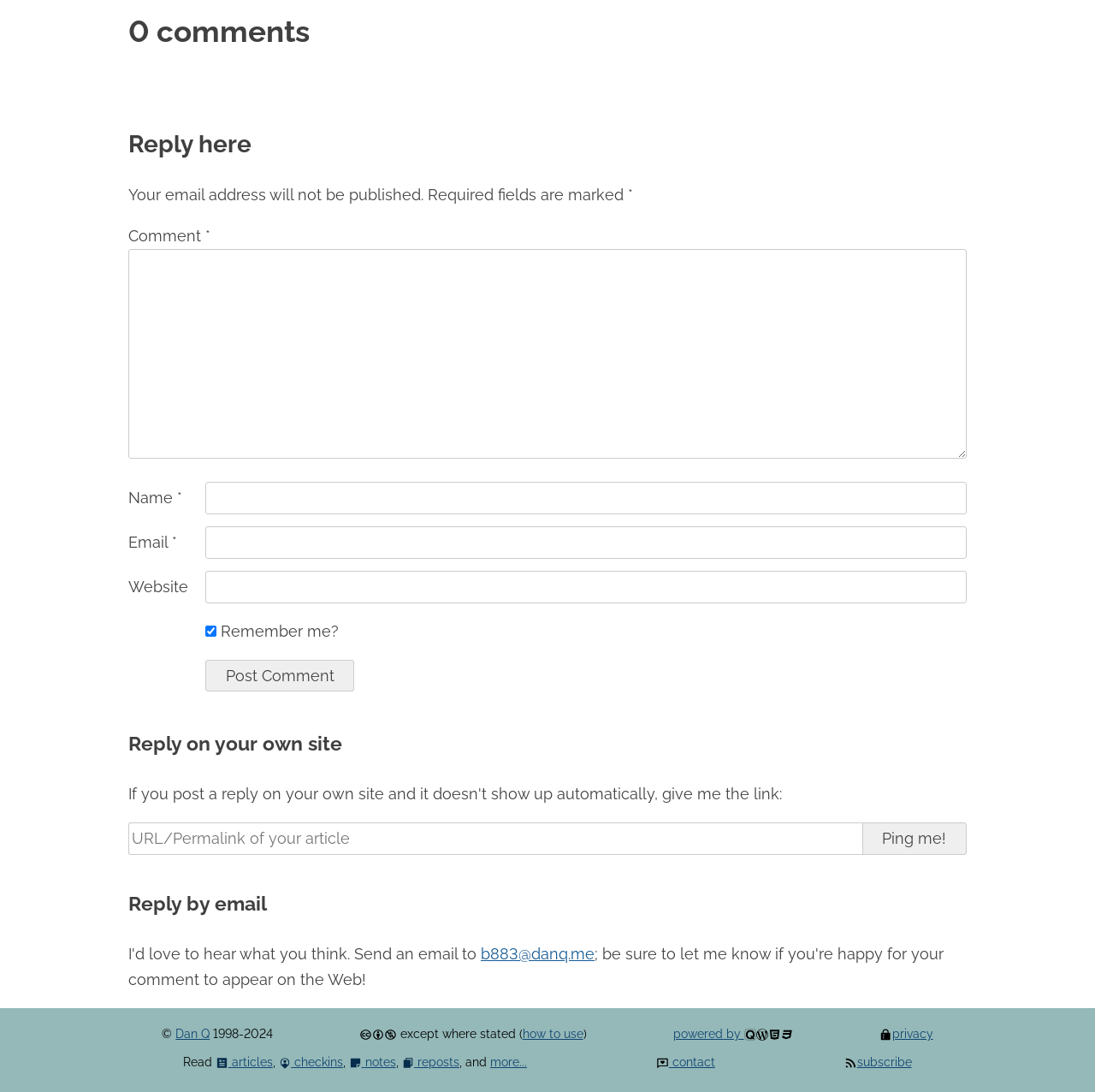Analyze the image and answer the question with as much detail as possible: 
How can users reply to a post?

The webpage provides two options for users to reply to a post: by email or on their own site. The 'Reply by email' section has a link to the author's email address, while the 'Reply on your own site' section has a field to enter the link to the user's own site.